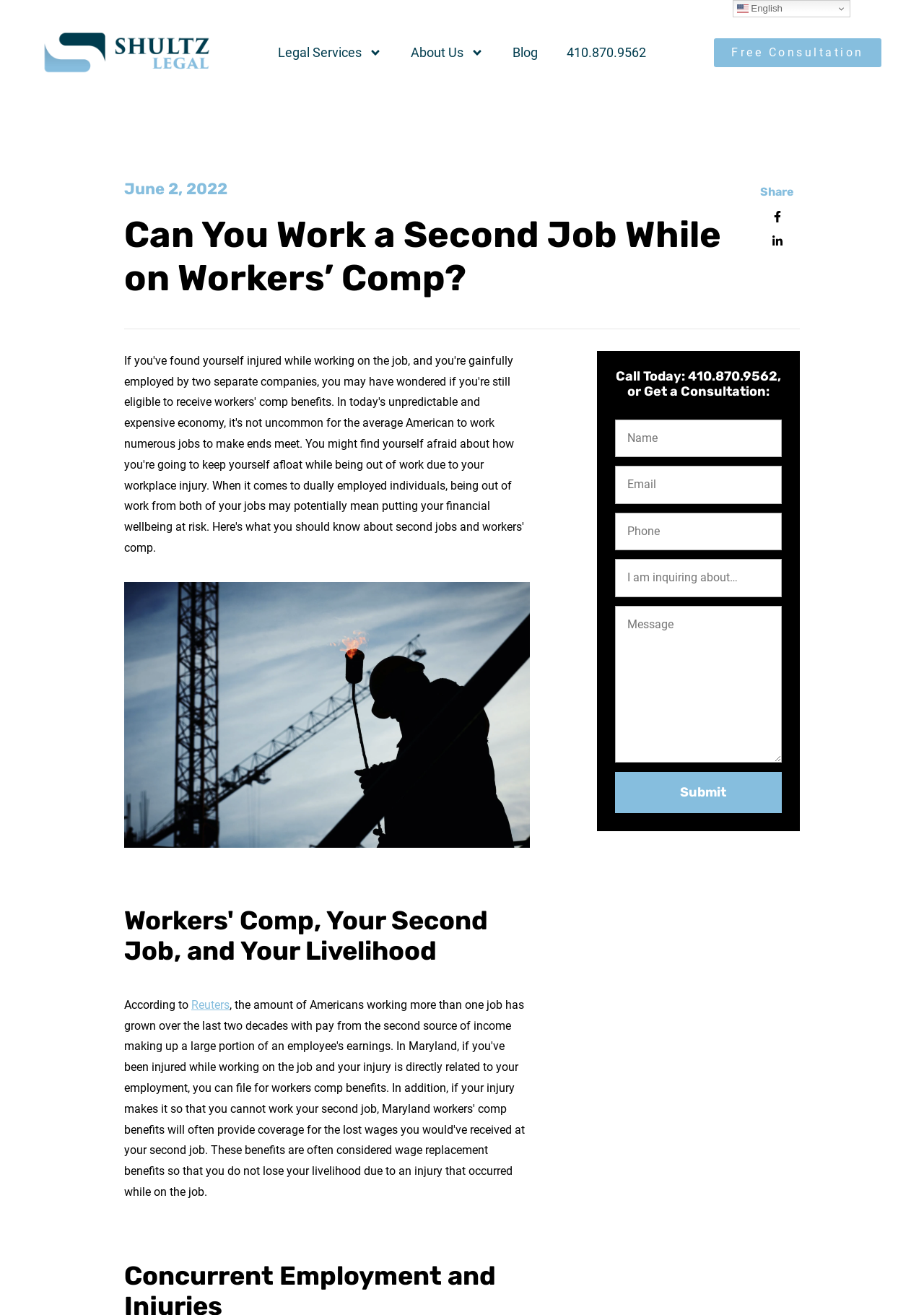Answer the question below in one word or phrase:
What is the phone number to call for a consultation?

410.870.9562